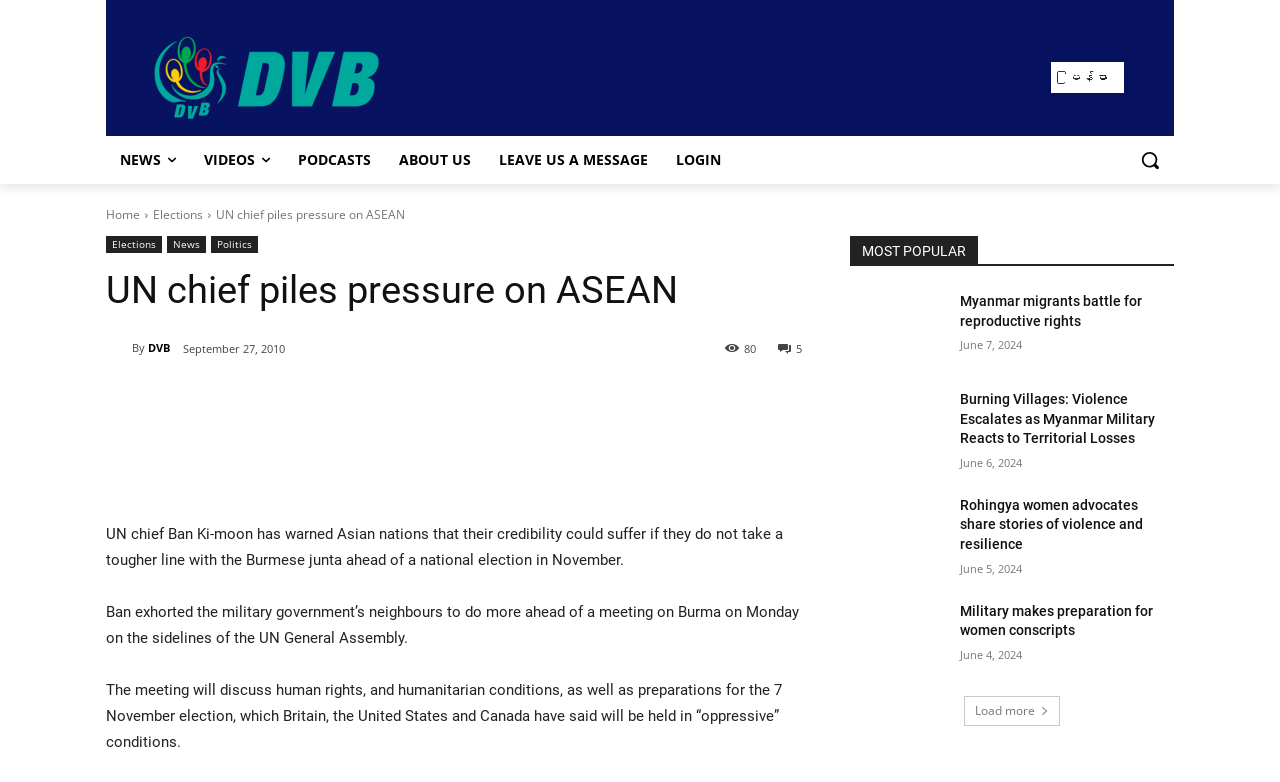Answer succinctly with a single word or phrase:
What is the logo of the website?

DVB